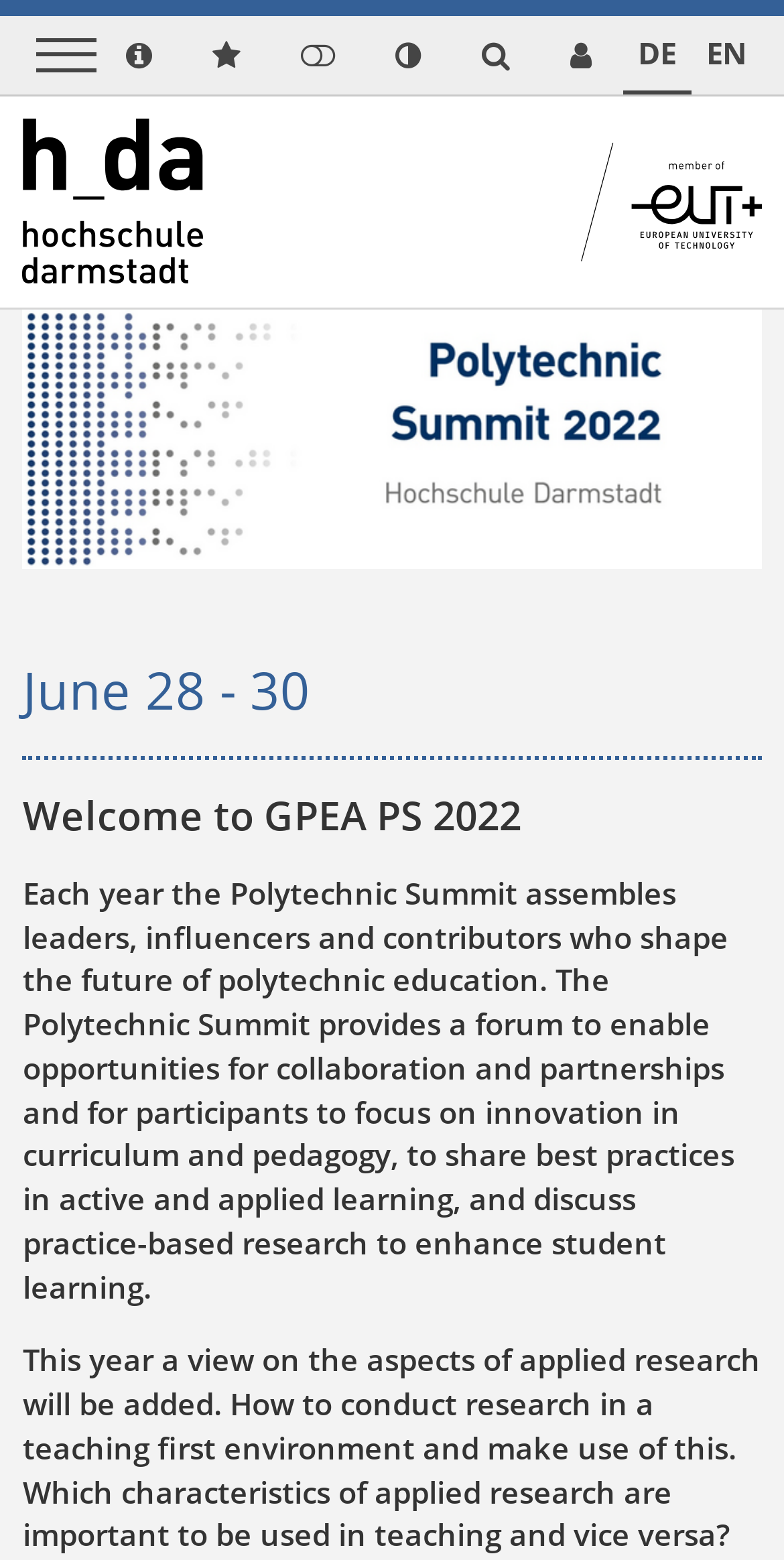Please mark the clickable region by giving the bounding box coordinates needed to complete this instruction: "Go to the EUROPEAN UNIVERSITY OF TECHNOLOGY page".

[0.74, 0.114, 0.971, 0.139]